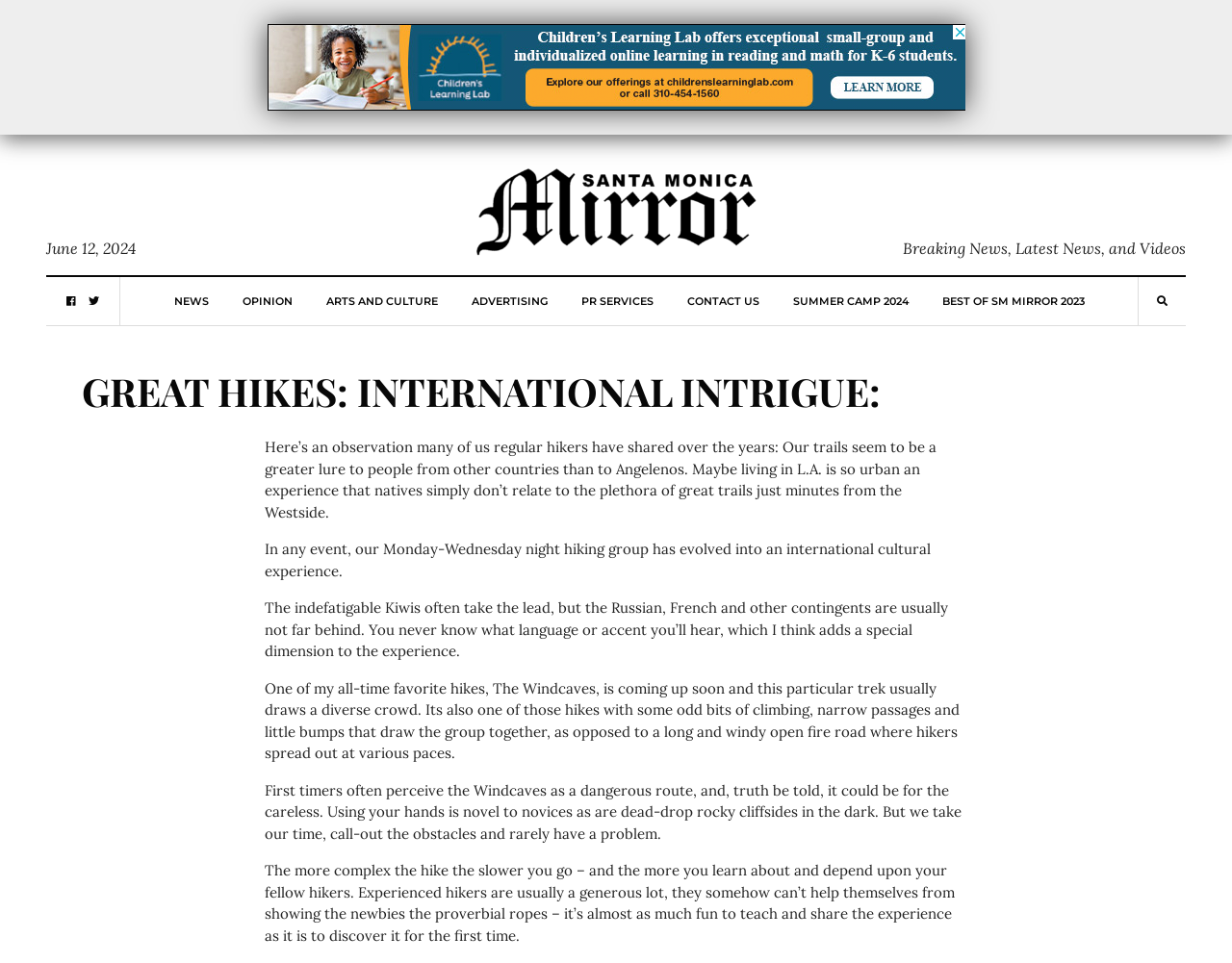Determine the bounding box coordinates of the region I should click to achieve the following instruction: "Click the 'OPINION' link". Ensure the bounding box coordinates are four float numbers between 0 and 1, i.e., [left, top, right, bottom].

[0.196, 0.288, 0.237, 0.338]